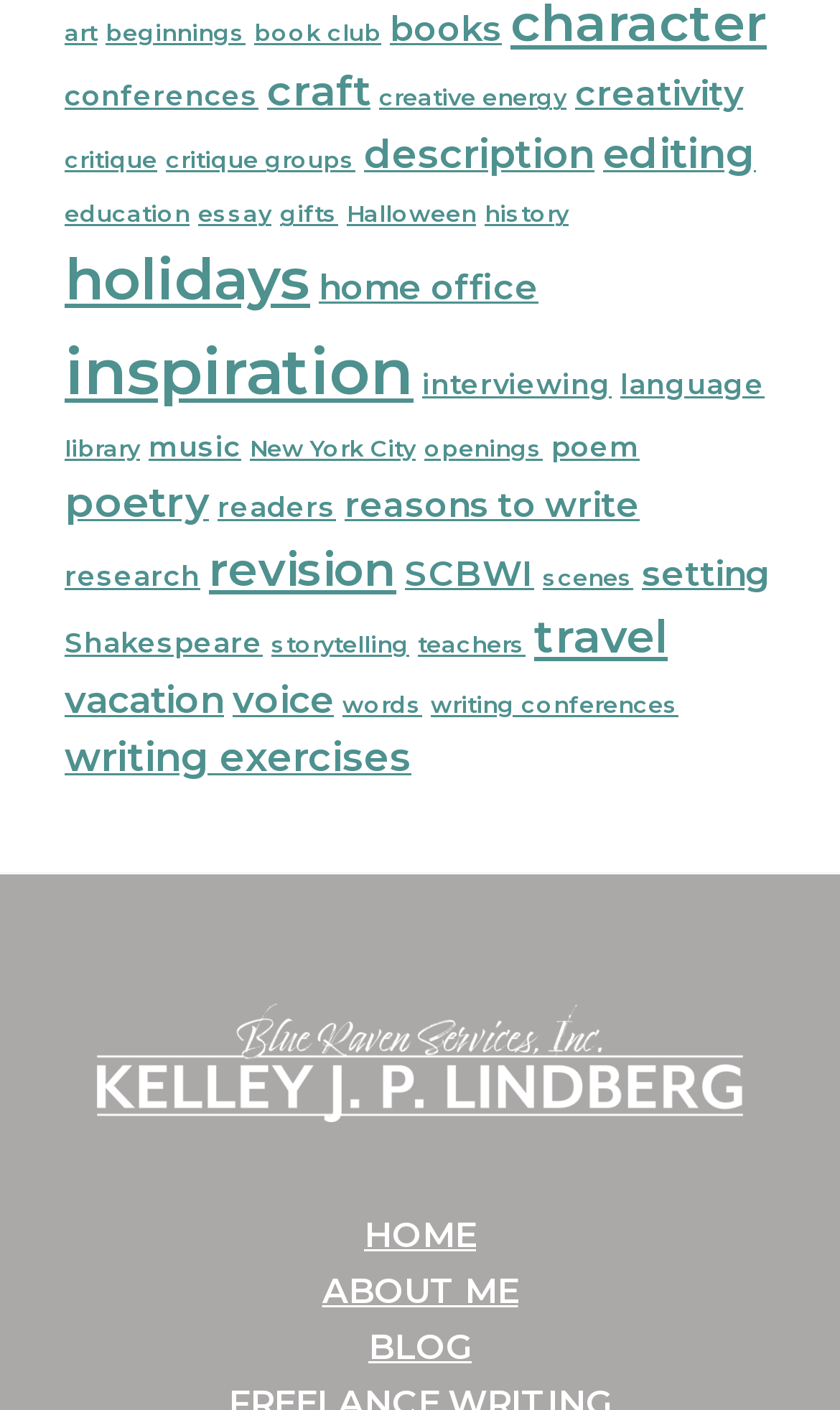Using the element description: "reasons to write", determine the bounding box coordinates. The coordinates should be in the format [left, top, right, bottom], with values between 0 and 1.

[0.41, 0.341, 0.762, 0.372]